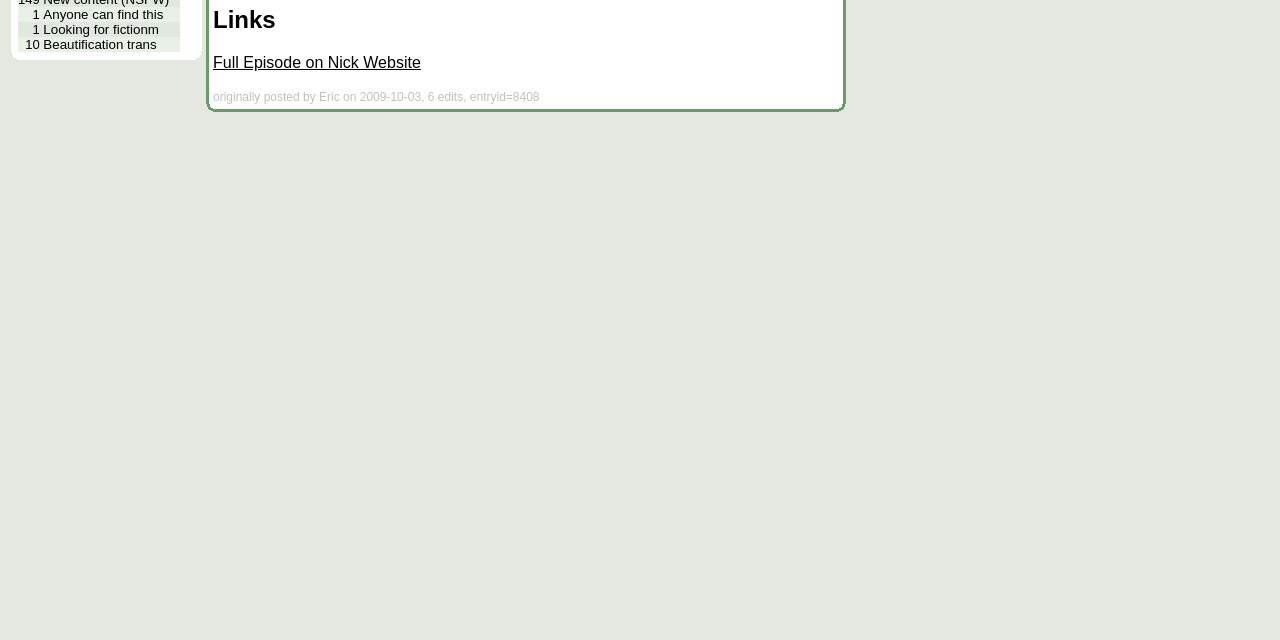Calculate the bounding box coordinates for the UI element based on the following description: "Looking for fictionm". Ensure the coordinates are four float numbers between 0 and 1, i.e., [left, top, right, bottom].

[0.034, 0.034, 0.124, 0.058]